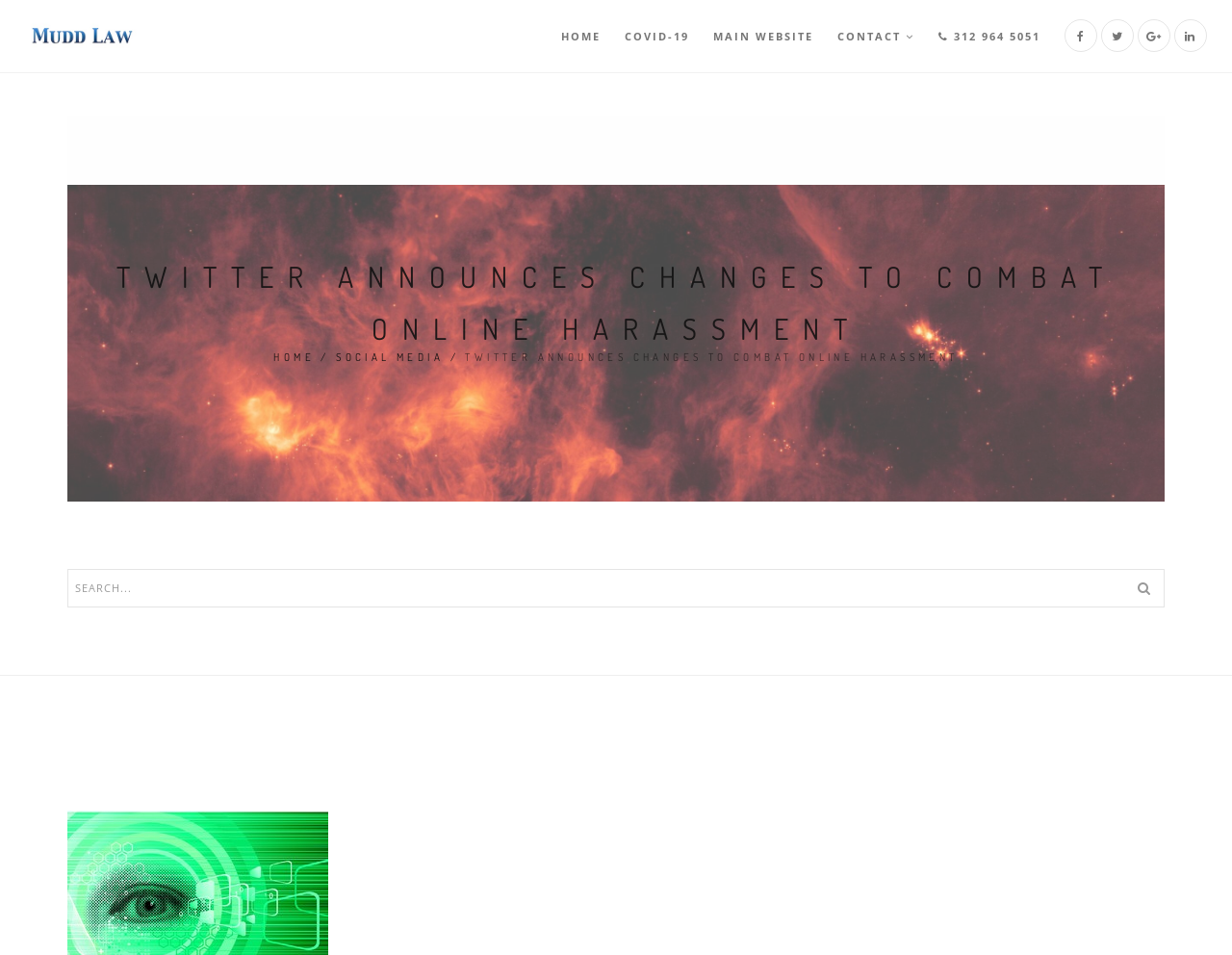Identify the text that serves as the heading for the webpage and generate it.

TWITTER ANNOUNCES CHANGES TO COMBAT ONLINE HARASSMENT